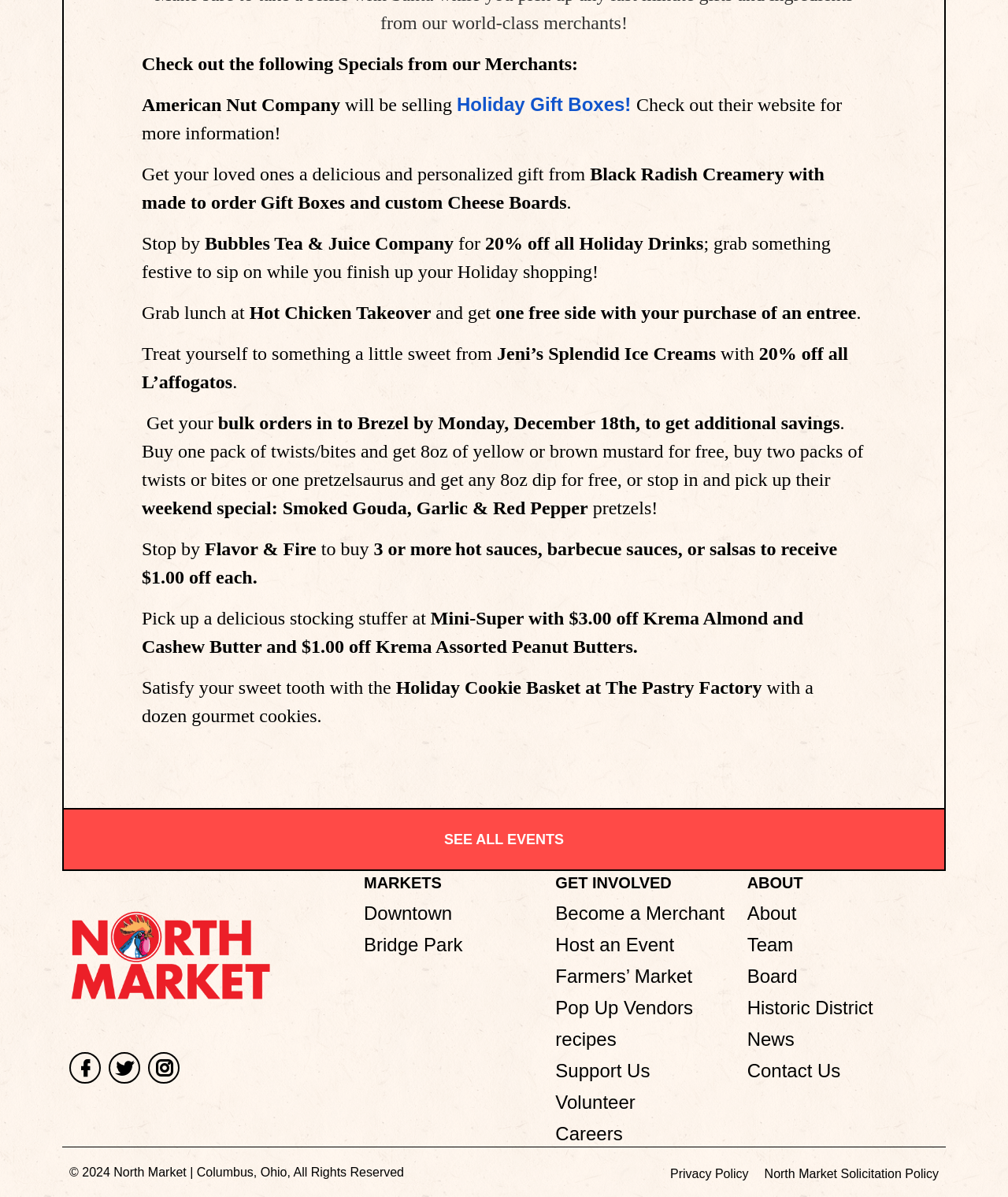What is the name of the event listed at the bottom of the page? Please answer the question using a single word or phrase based on the image.

SEE ALL EVENTS